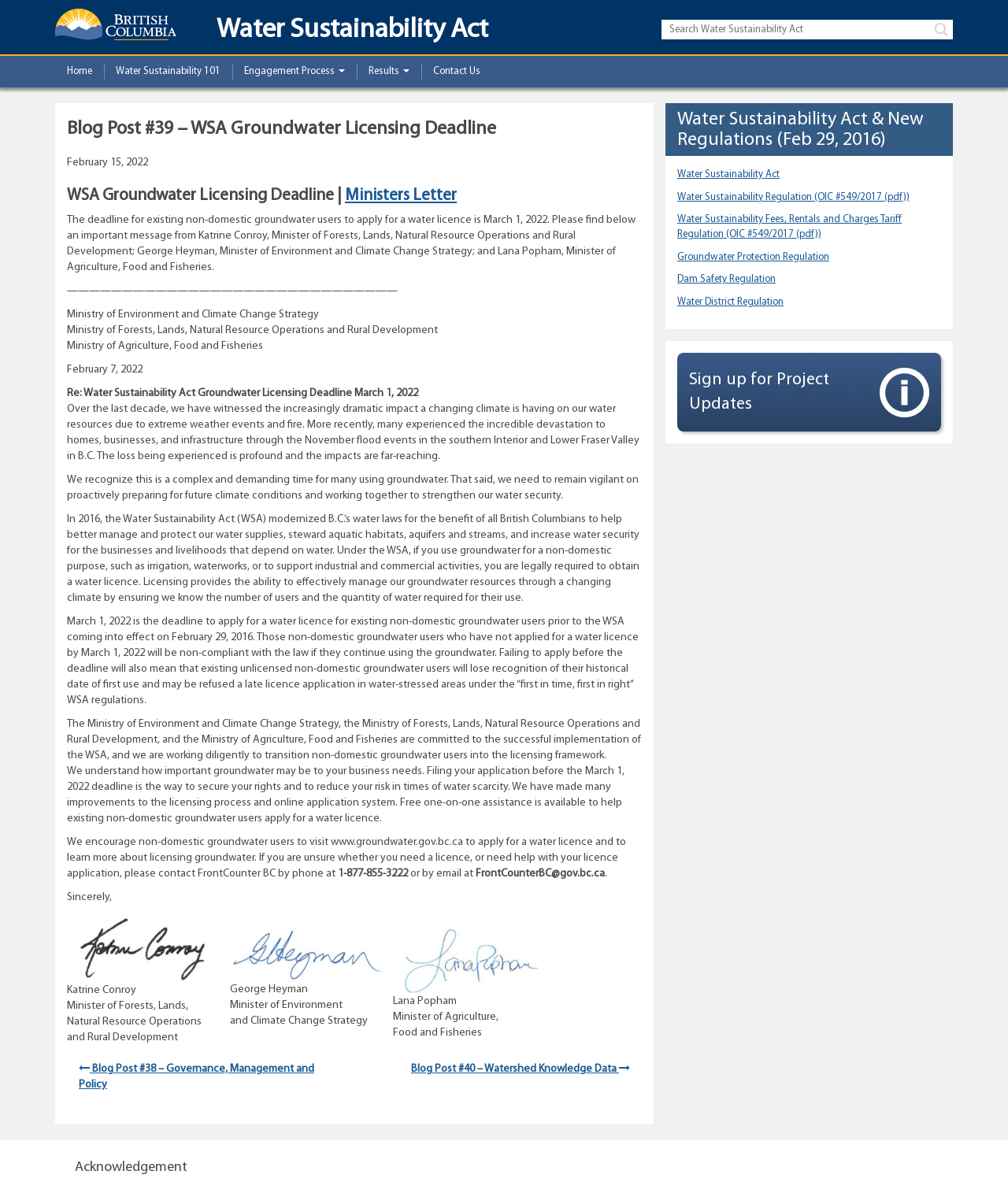What is the deadline for existing non-domestic groundwater users to apply for a water licence?
Please provide a comprehensive answer based on the details in the screenshot.

The deadline is mentioned in the text as 'The deadline for existing non-domestic groundwater users to apply for a water licence is March 1, 2022.'